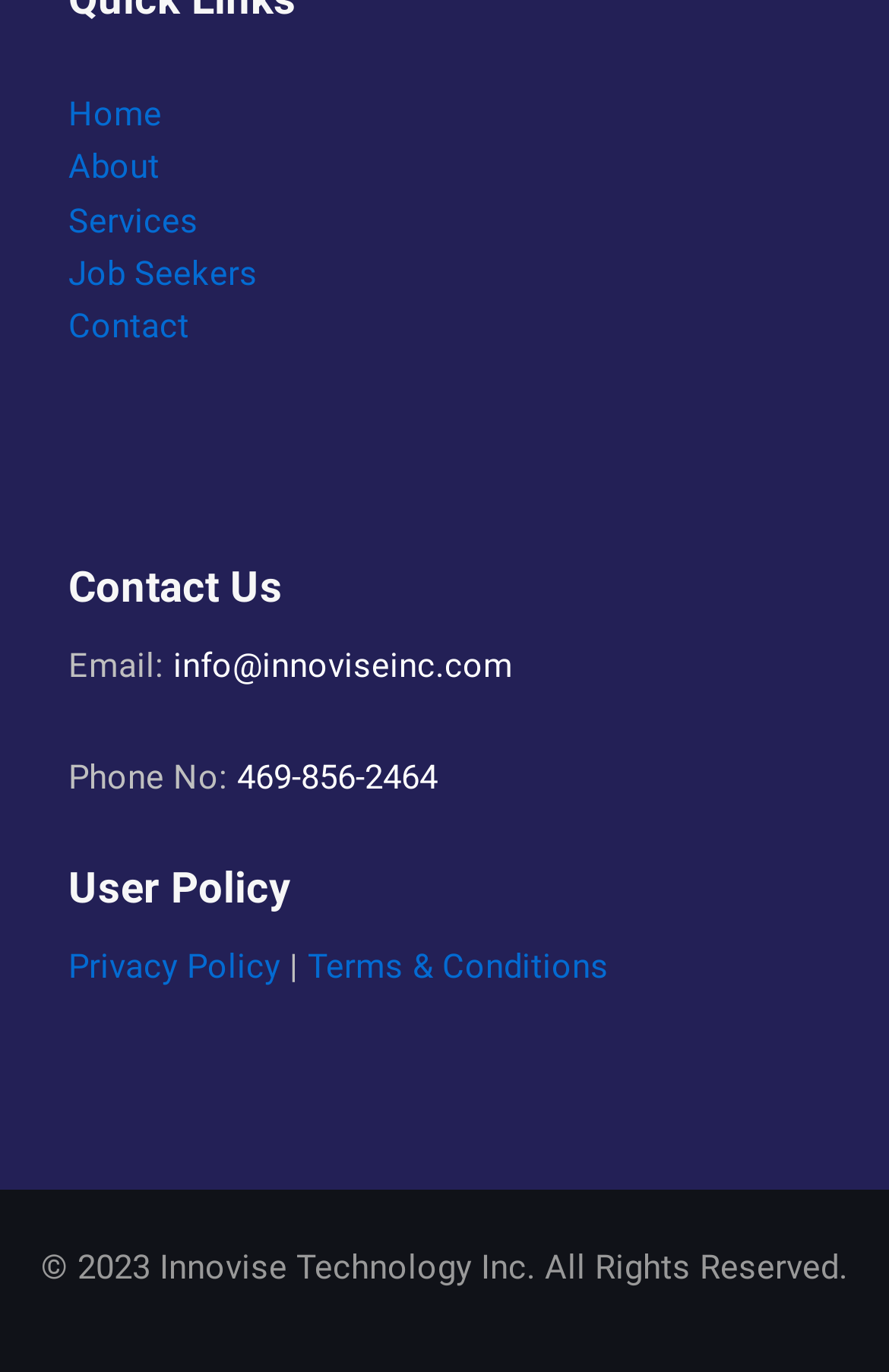What are the two policy links in the footer?
Please provide a comprehensive answer based on the information in the image.

I identified two policy links in the footer section of the webpage, namely 'Privacy Policy' and 'Terms & Conditions', which are located next to each other and separated by a '|' symbol.